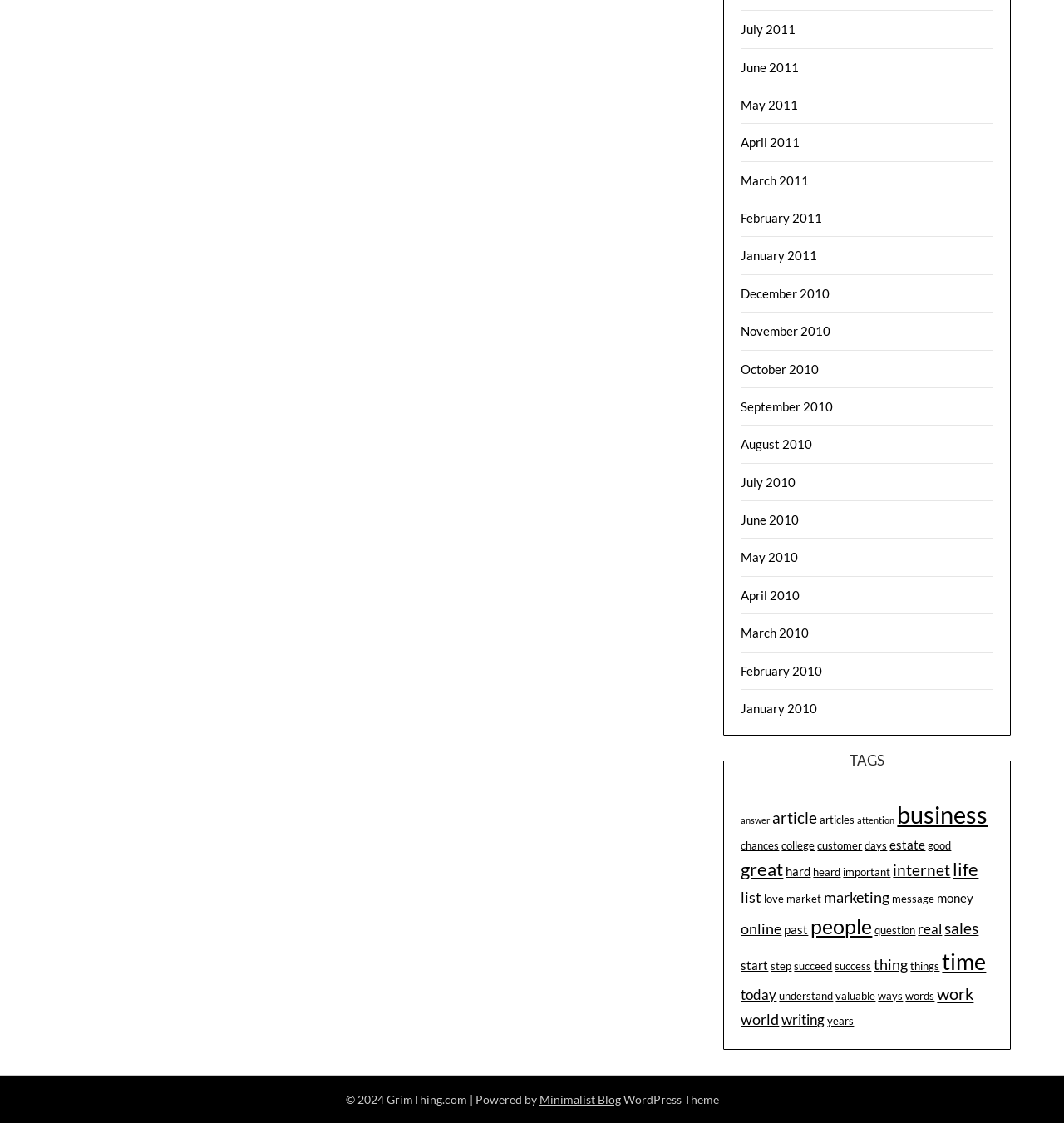Using the description: "January 2010", determine the UI element's bounding box coordinates. Ensure the coordinates are in the format of four float numbers between 0 and 1, i.e., [left, top, right, bottom].

[0.696, 0.624, 0.768, 0.637]